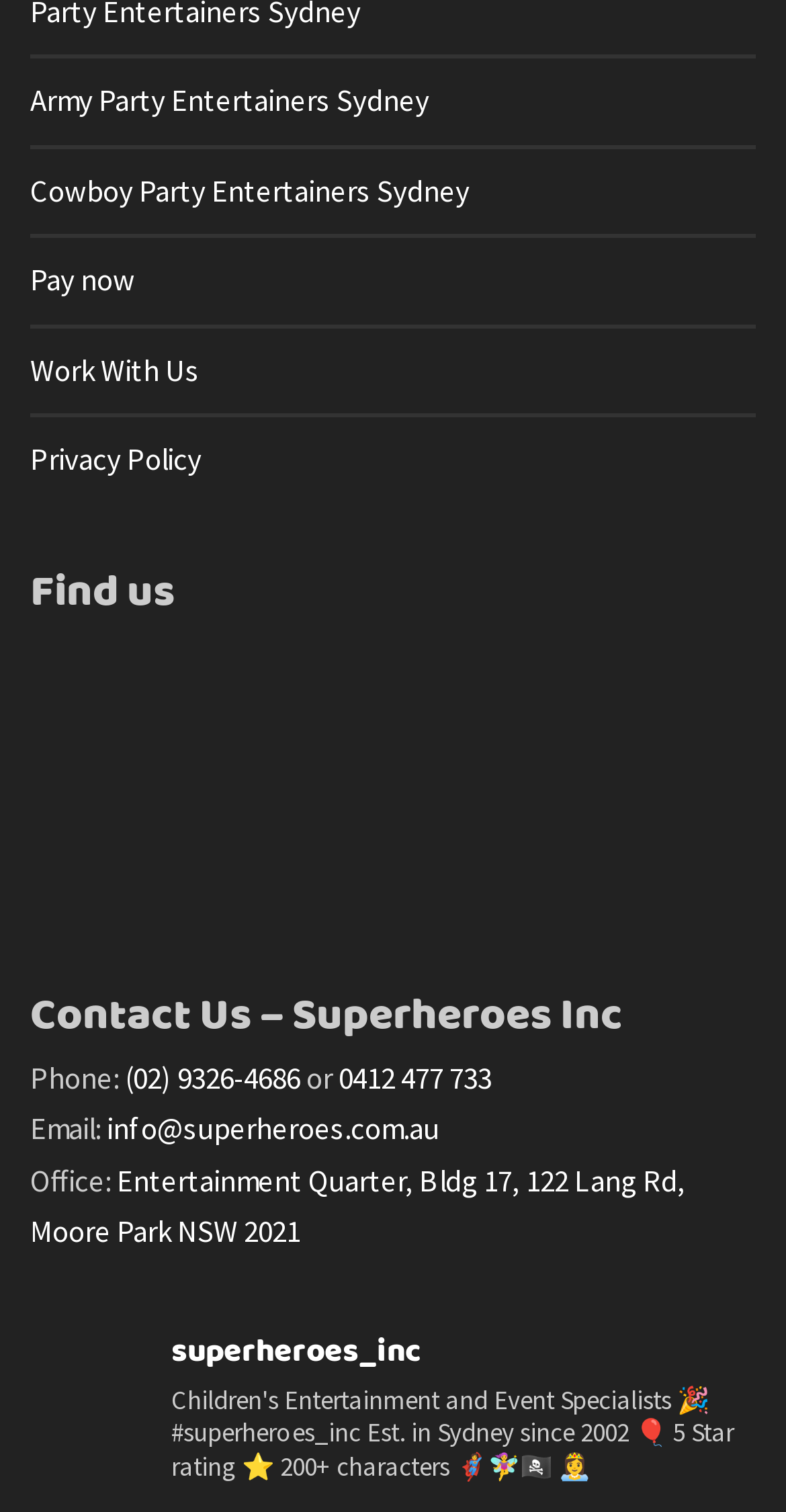Using the description "Privacy Policy", predict the bounding box of the relevant HTML element.

[0.038, 0.276, 0.962, 0.333]